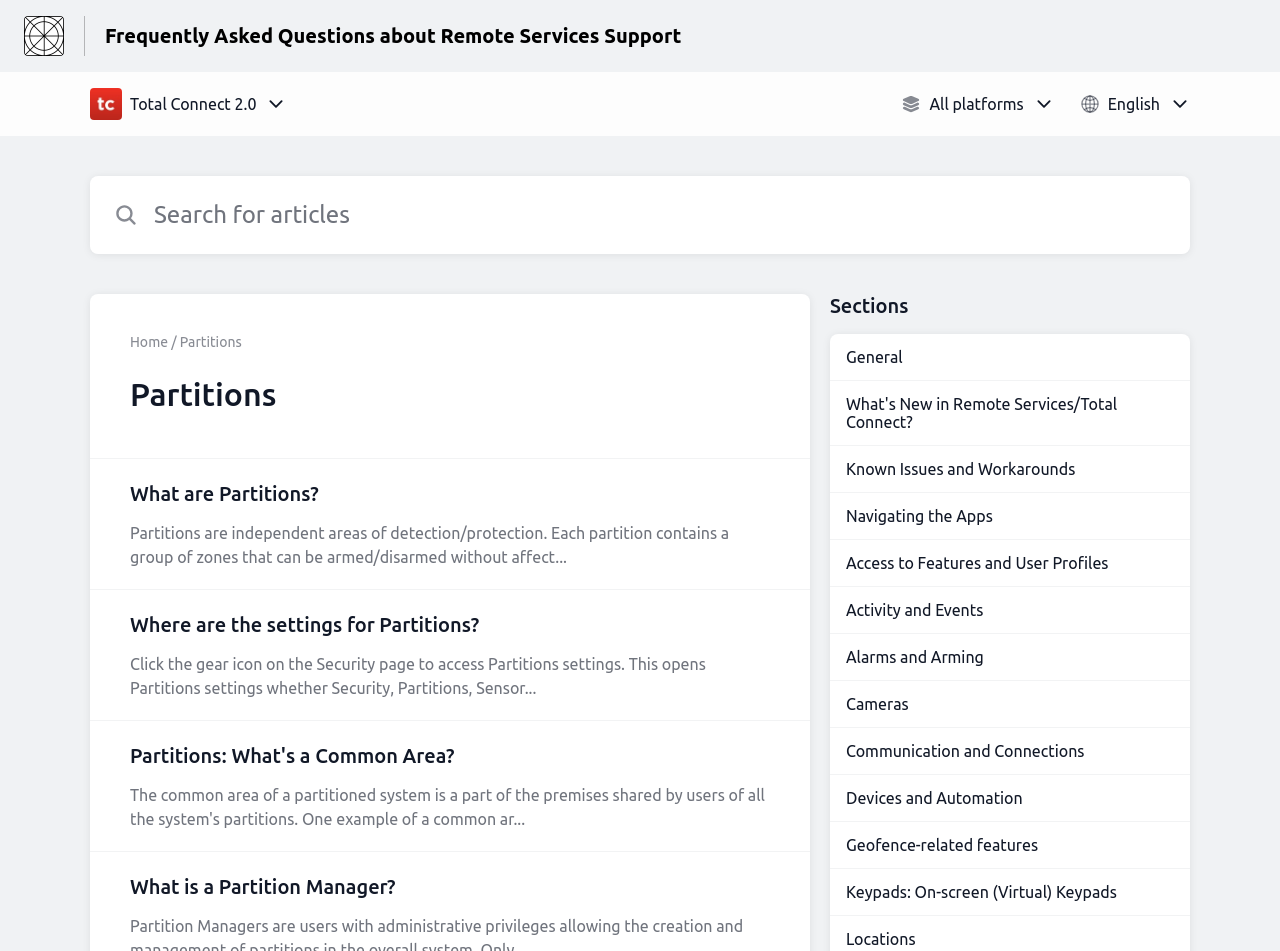Given the element description, predict the bounding box coordinates in the format (top-left x, top-left y, bottom-right x, bottom-right y), using floating point numbers between 0 and 1: Keypads: On-screen (Virtual) Keypads

[0.648, 0.914, 0.93, 0.962]